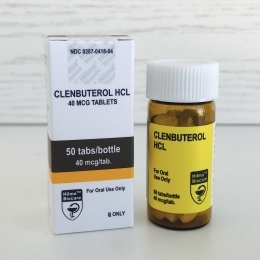How many tablets are in the bottle?
Answer the question with just one word or phrase using the image.

50